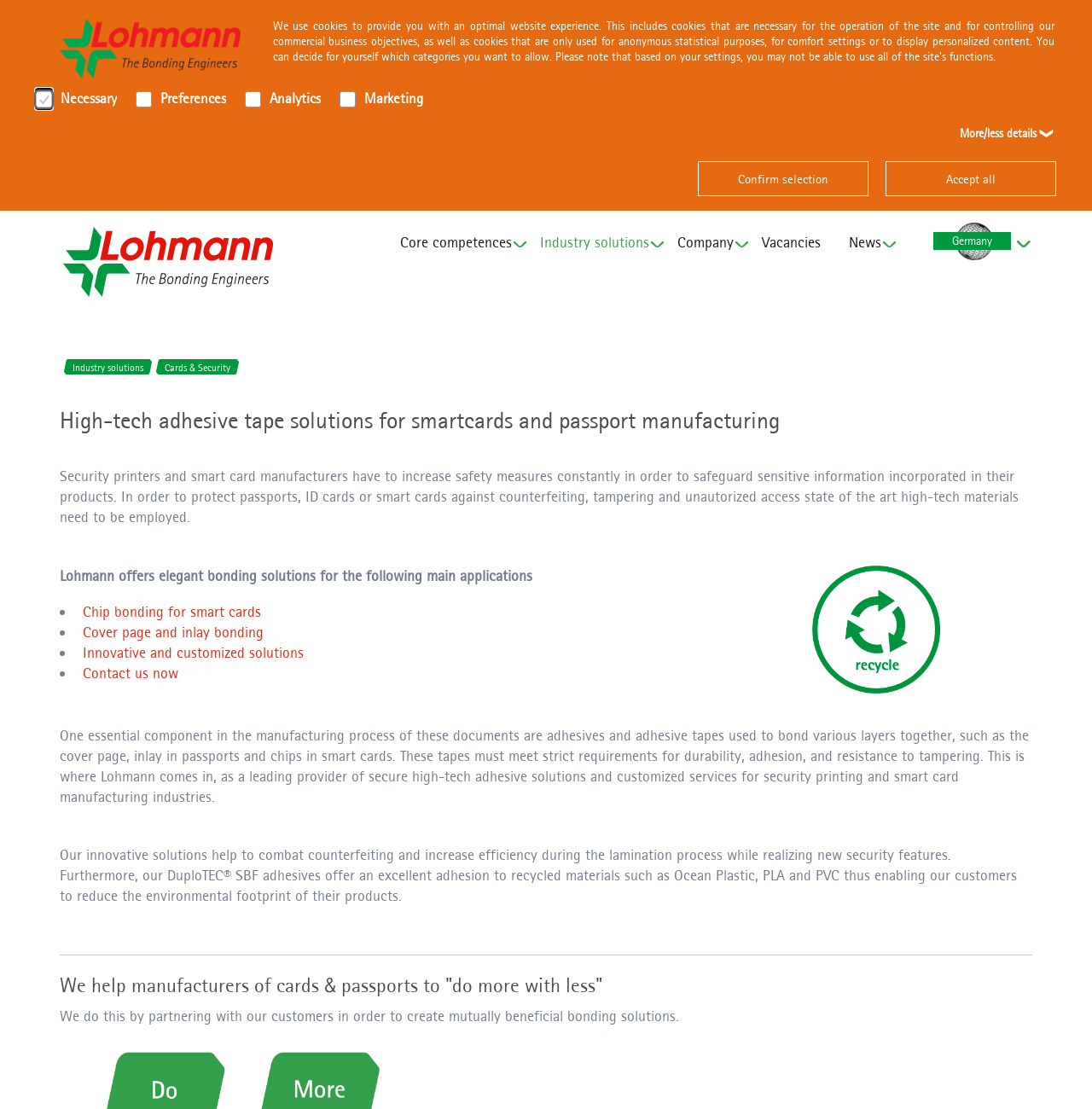Based on the image, provide a detailed response to the question:
What is the purpose of Lohmann's adhesive solutions?

The purpose of Lohmann's adhesive solutions can be inferred from the text 'Our innovative solutions help to combat counterfeiting and increase efficiency during the lamination process while realizing new security features.' with a bounding box of [0.055, 0.762, 0.931, 0.816]. This text is located in the main content area of the webpage, indicating that it is a key aspect of Lohmann's business.